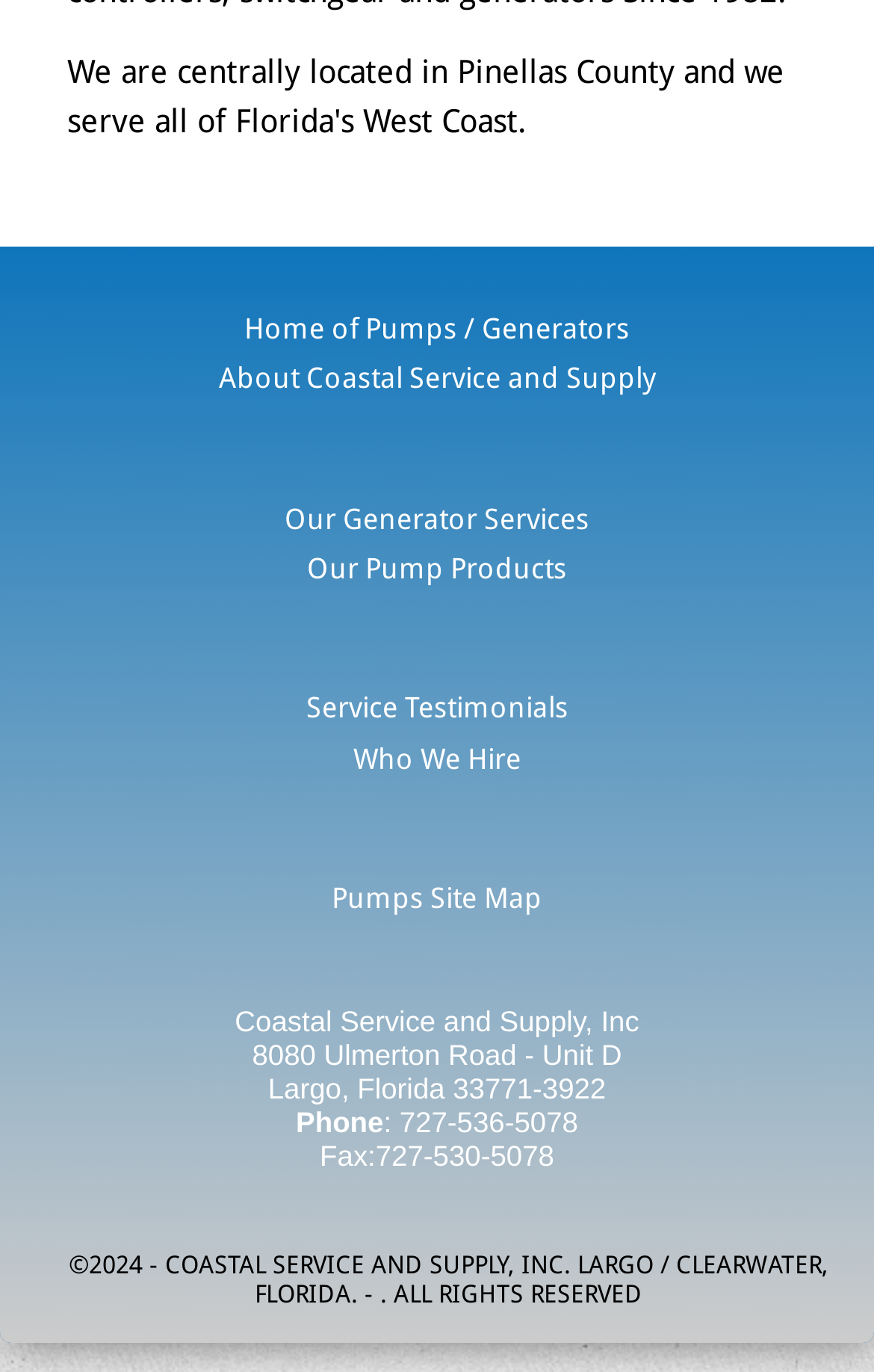Provide the bounding box coordinates of the UI element that matches the description: "Who We Hire".

[0.404, 0.54, 0.596, 0.565]